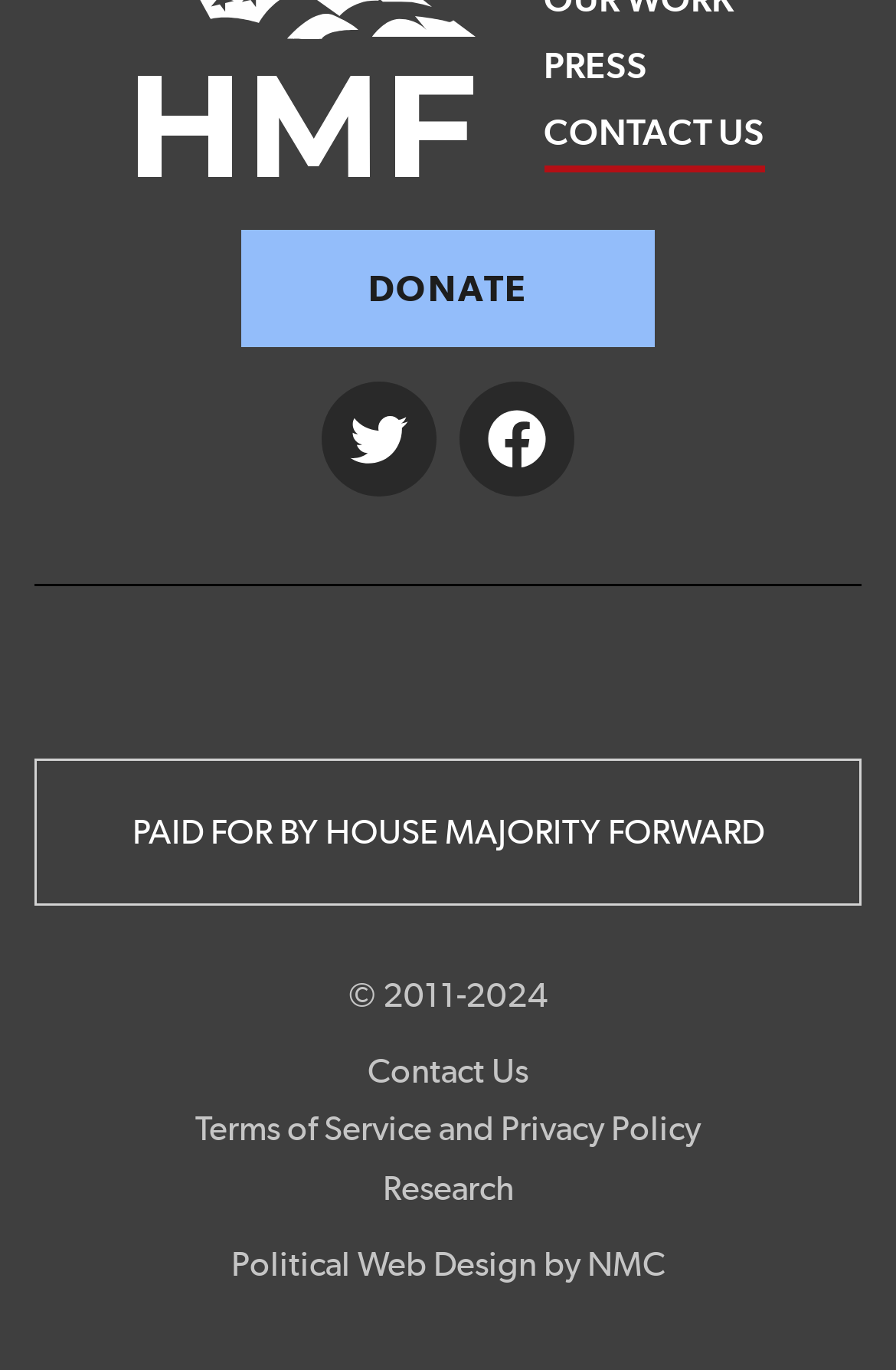Can you determine the bounding box coordinates of the area that needs to be clicked to fulfill the following instruction: "Donate"?

[0.269, 0.167, 0.731, 0.253]